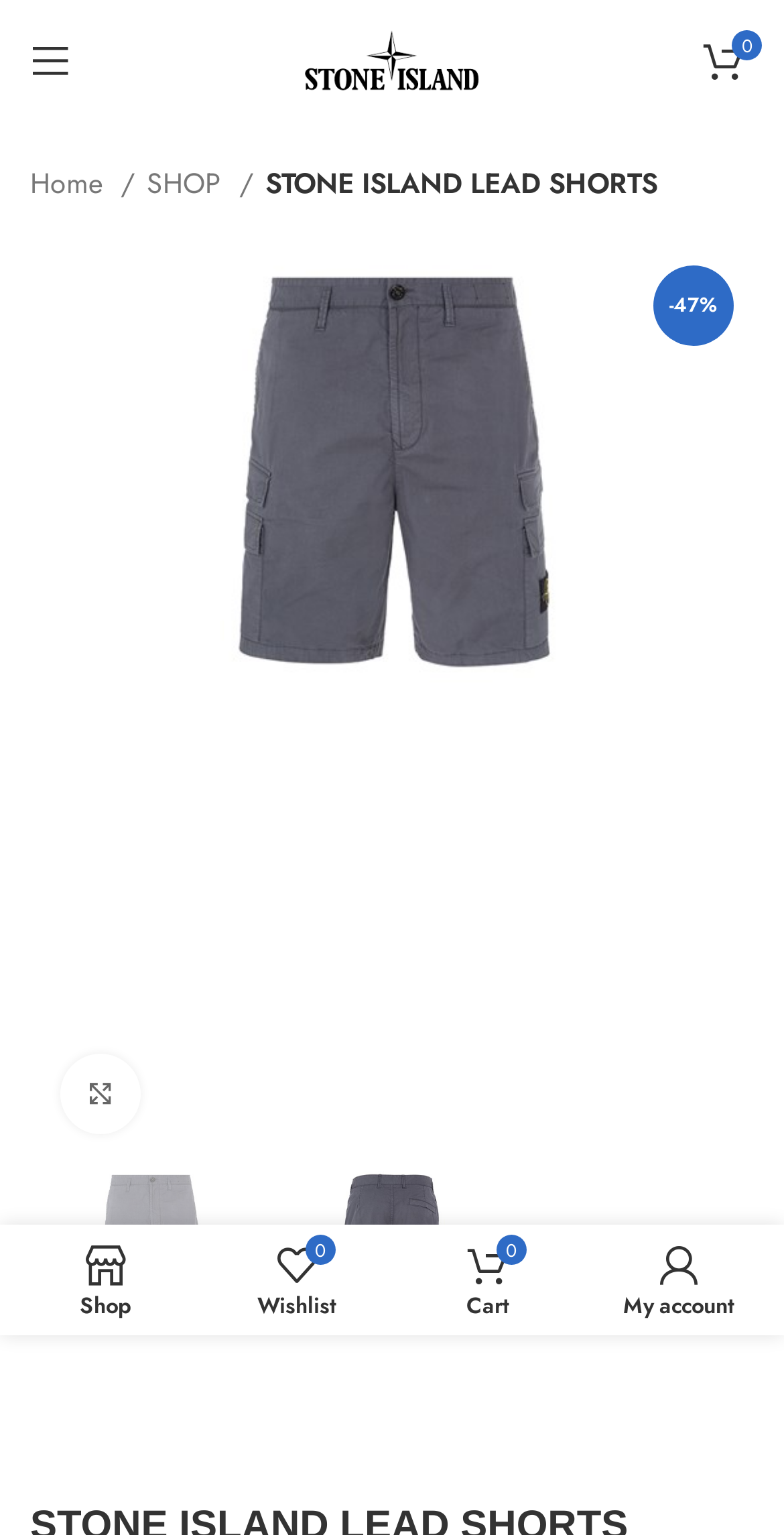Please find the bounding box for the UI component described as follows: "0 Wishlist".

[0.256, 0.804, 0.5, 0.863]